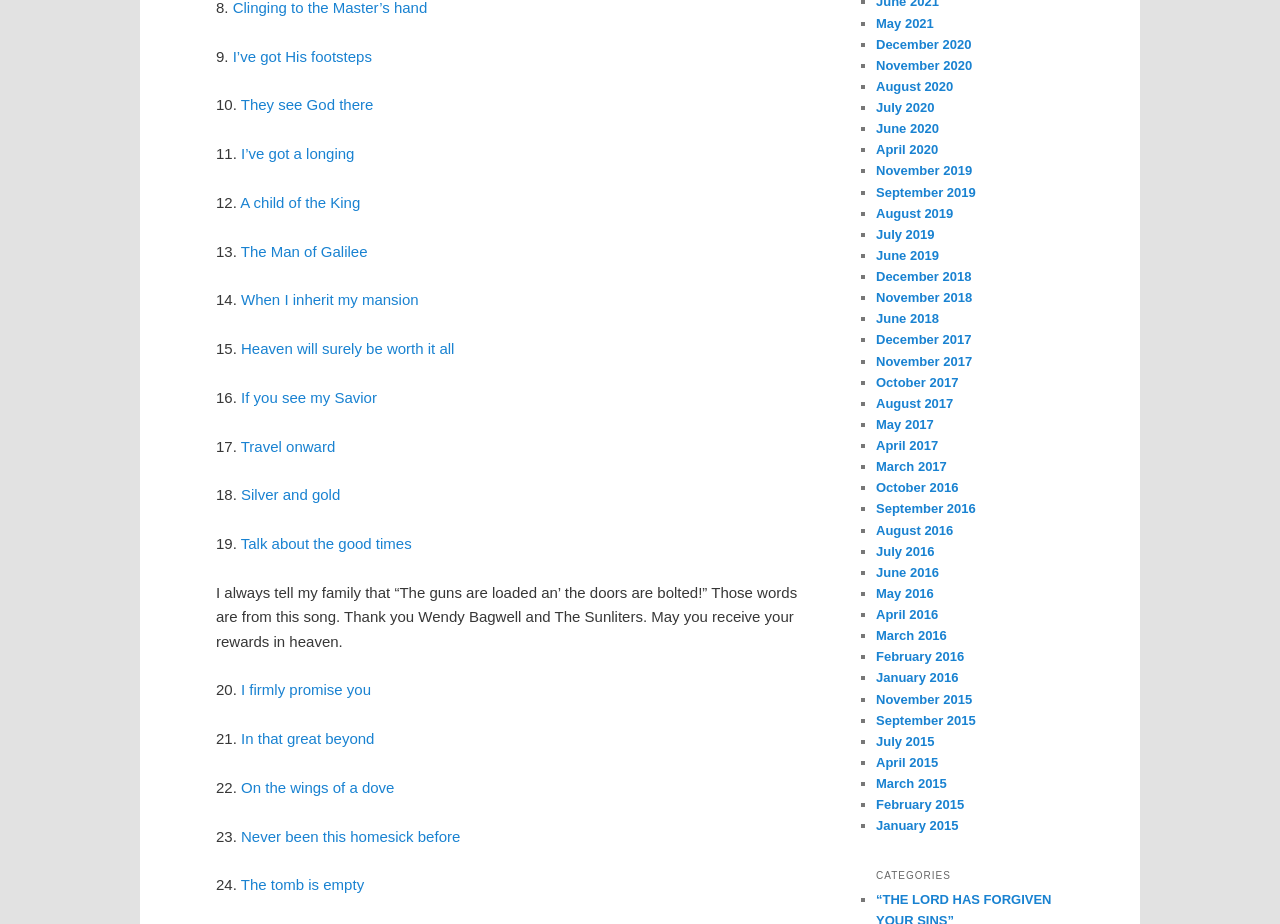Determine the bounding box coordinates for the element that should be clicked to follow this instruction: "Click on 'The Man of Galilee'". The coordinates should be given as four float numbers between 0 and 1, in the format [left, top, right, bottom].

[0.188, 0.262, 0.287, 0.281]